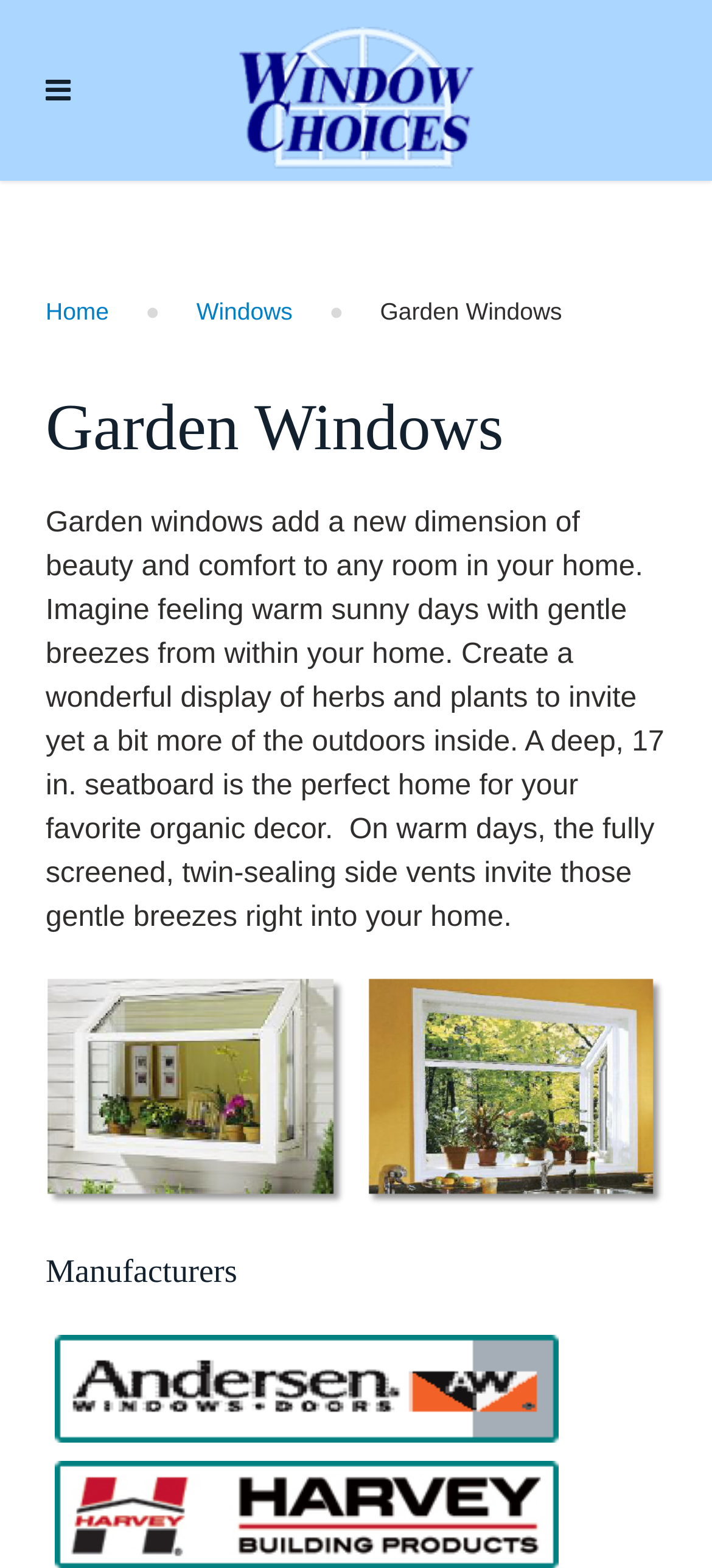Provide a one-word or brief phrase answer to the question:
How many images are on this webpage?

3